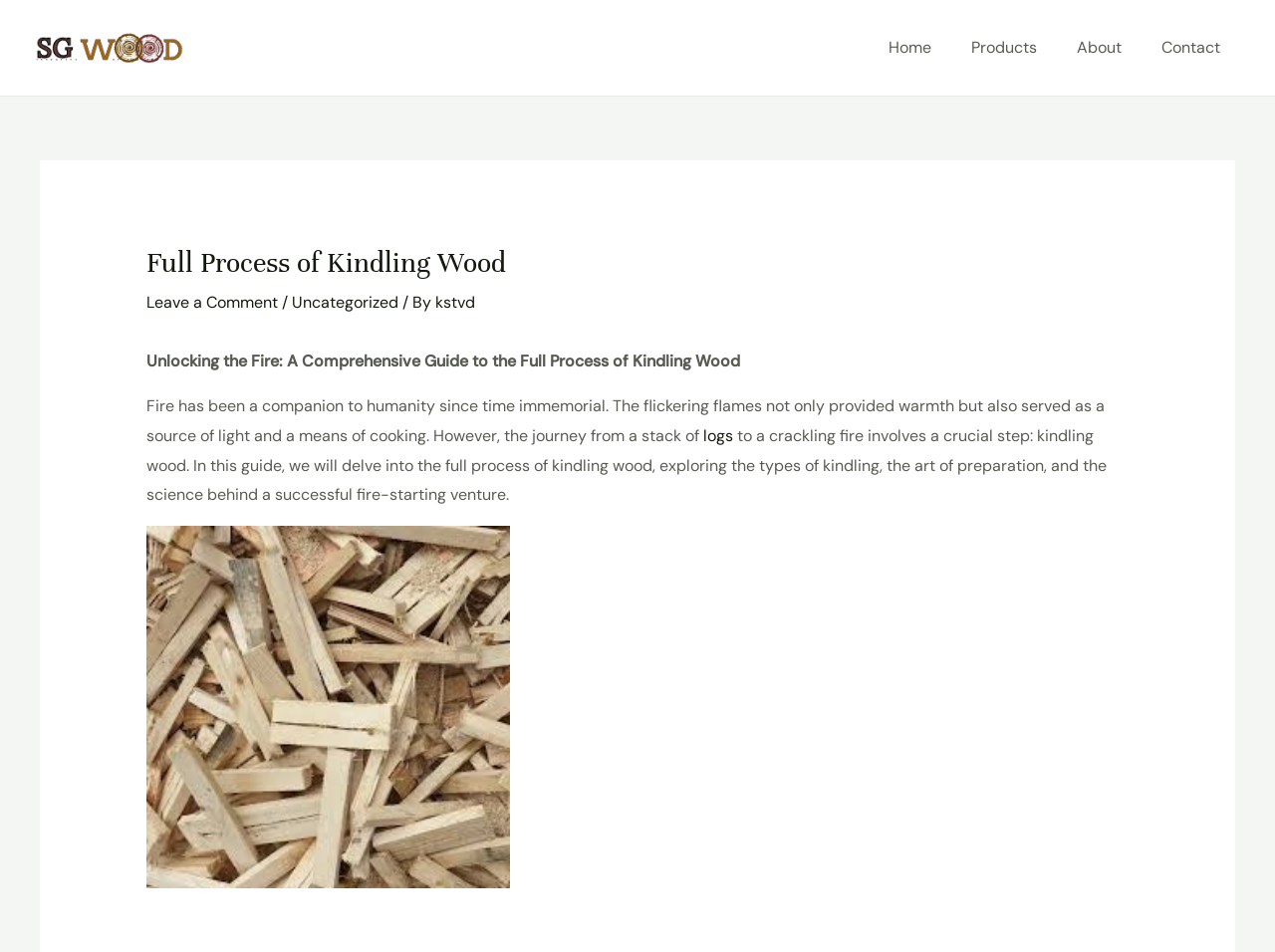Locate the UI element that matches the description Sacraments in the webpage screenshot. Return the bounding box coordinates in the format (top-left x, top-left y, bottom-right x, bottom-right y), with values ranging from 0 to 1.

None